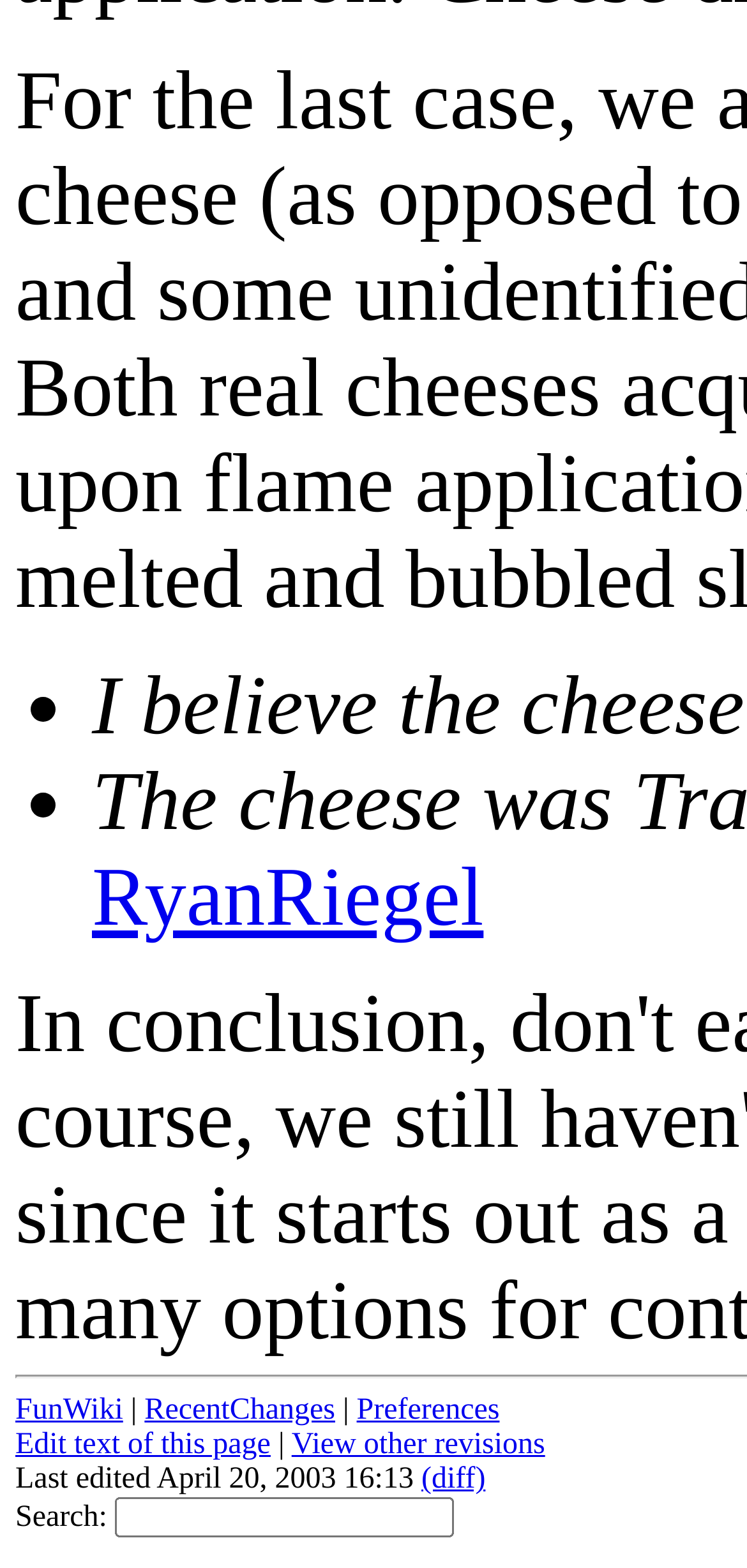From the details in the image, provide a thorough response to the question: What are the options available in the top menu?

I found the links 'FunWiki', 'RecentChanges', and 'Preferences' at coordinates [0.021, 0.889, 0.165, 0.91], [0.193, 0.889, 0.449, 0.91], and [0.477, 0.889, 0.669, 0.91] respectively, which are the options available in the top menu.